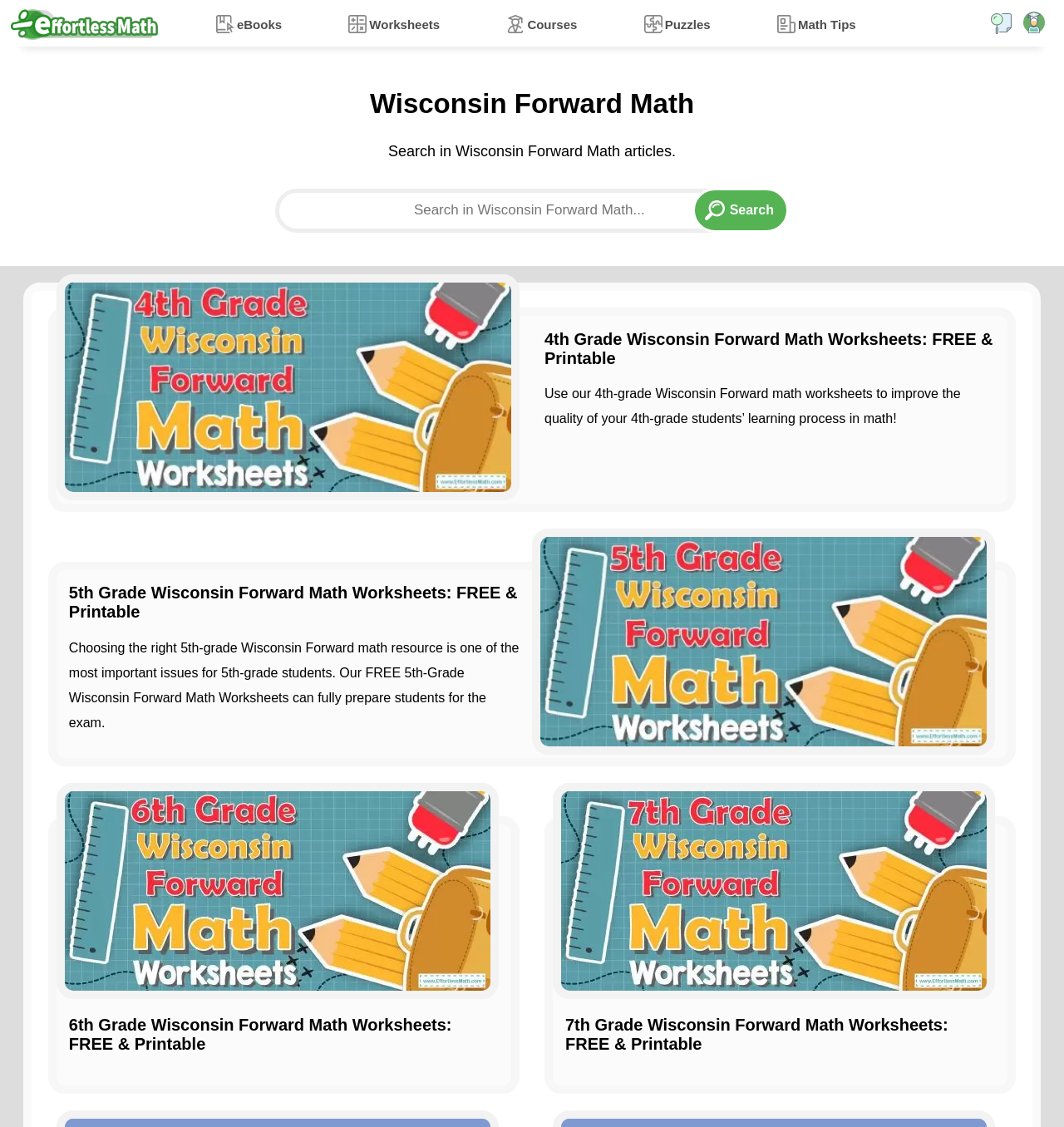Respond to the question with just a single word or phrase: 
What grade levels are covered by the math worksheets?

4th to 7th